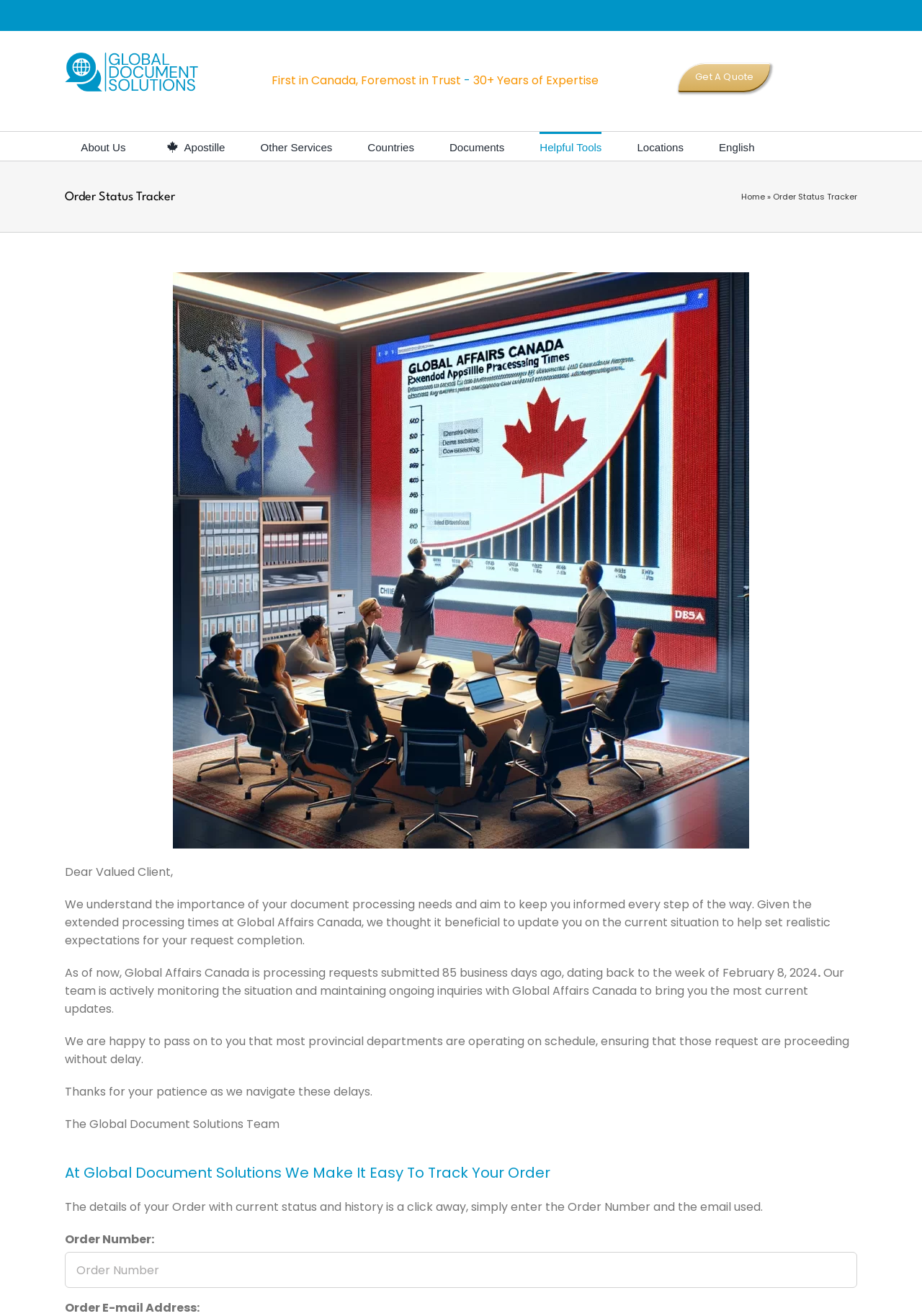Find the bounding box coordinates of the element's region that should be clicked in order to follow the given instruction: "Go to Top". The coordinates should consist of four float numbers between 0 and 1, i.e., [left, top, right, bottom].

[0.904, 0.681, 0.941, 0.701]